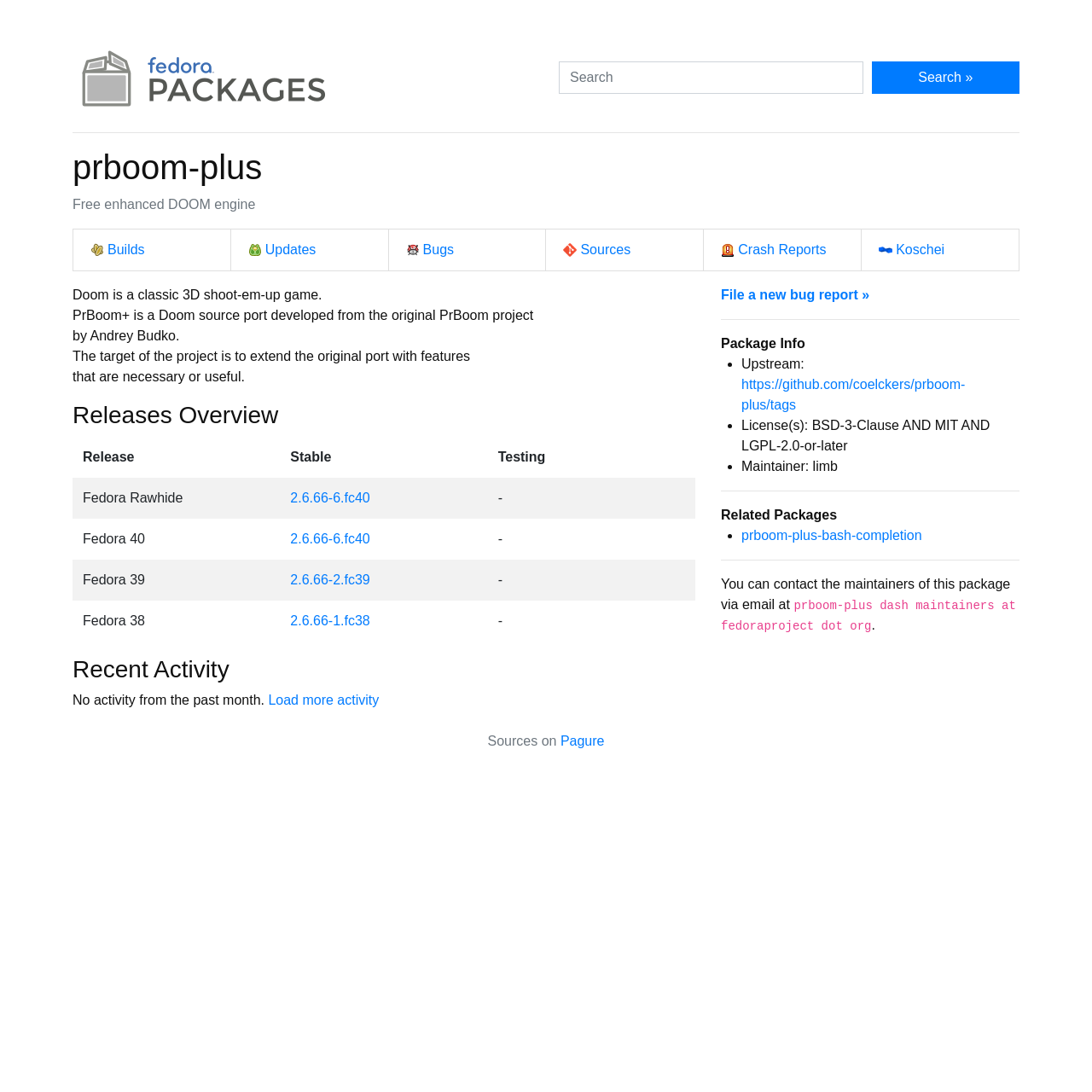Provide the bounding box coordinates of the HTML element this sentence describes: "parent_node: Search »".

[0.055, 0.04, 0.5, 0.109]